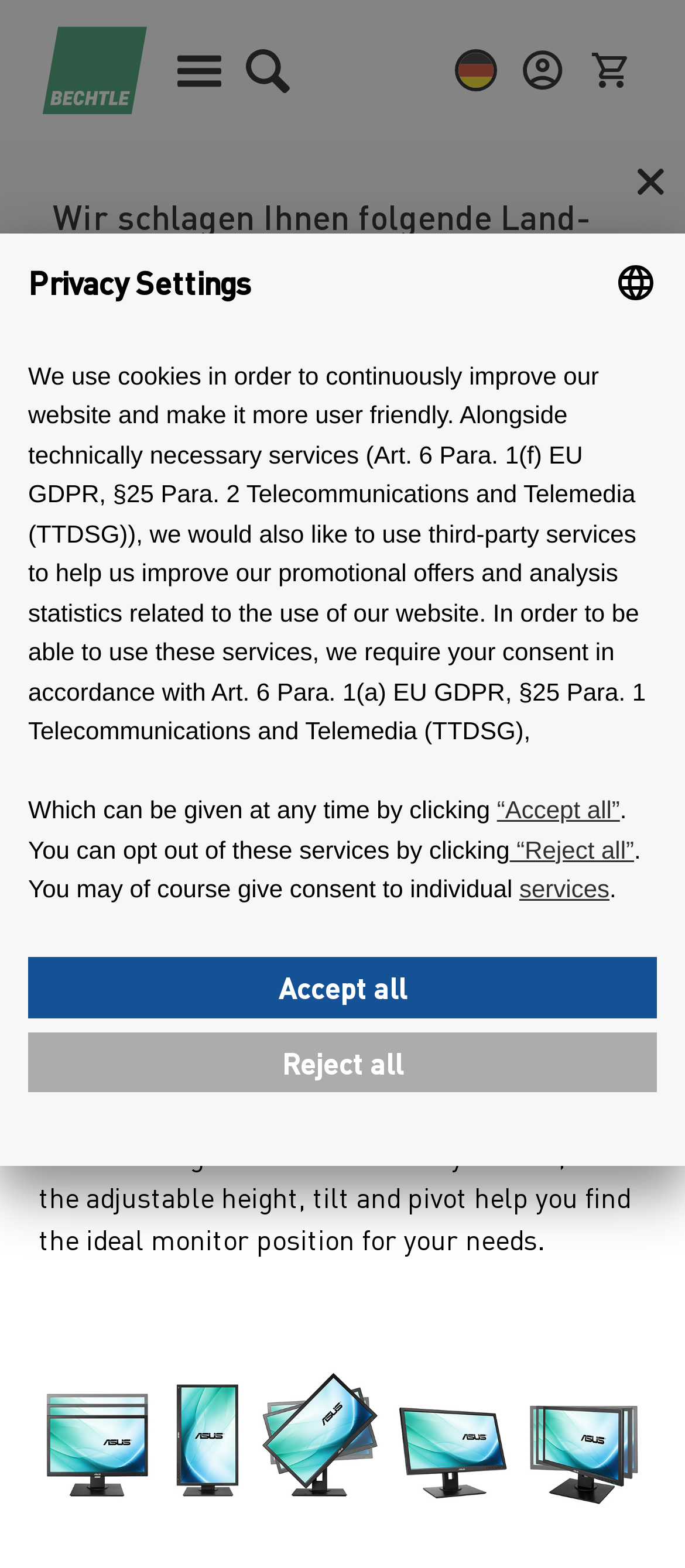What is the language of the website?
Could you please answer the question thoroughly and with as much detail as possible?

I determined the language of the website by looking at the language selection buttons at the top of the page, which include 'Deutschland' and 'Deutsch'. This suggests that the website is currently set to German.